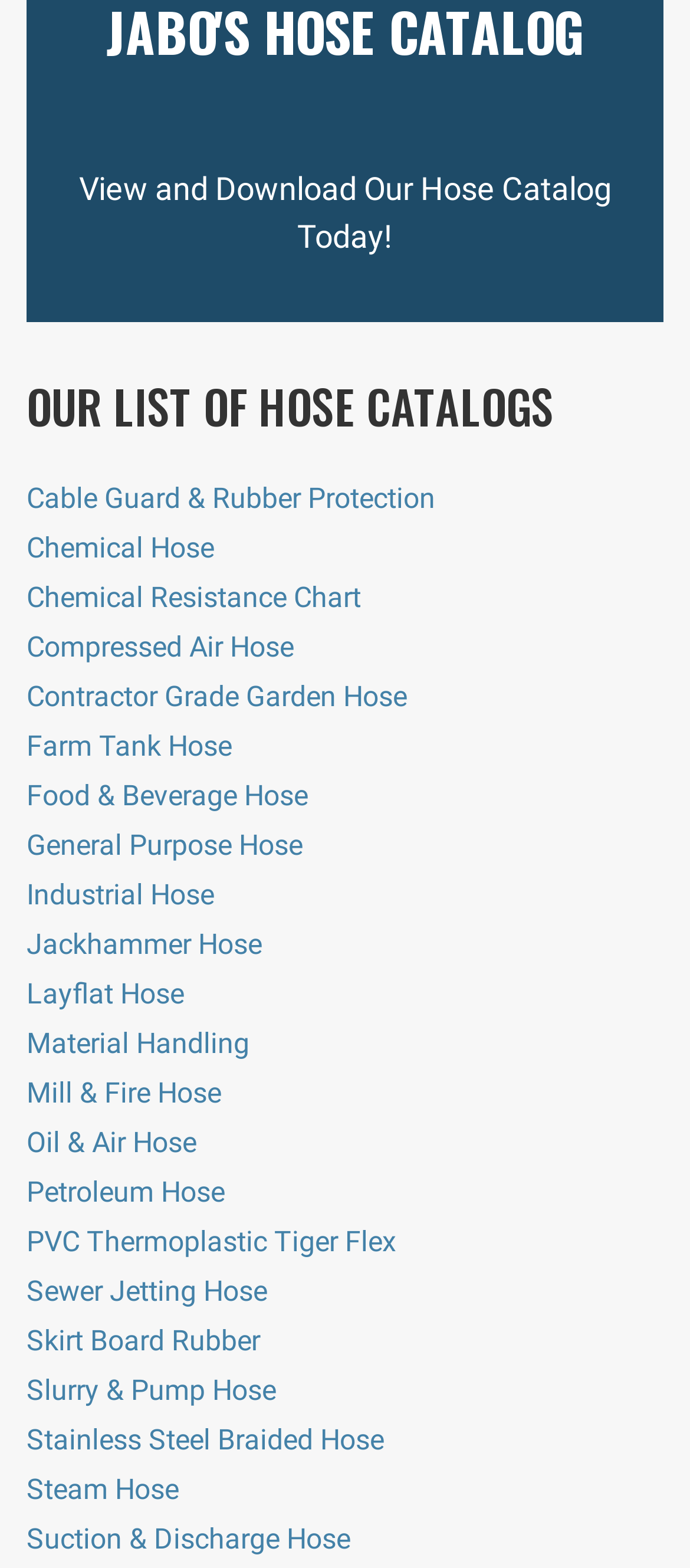Is there a type of hose for food and beverage?
By examining the image, provide a one-word or phrase answer.

Yes